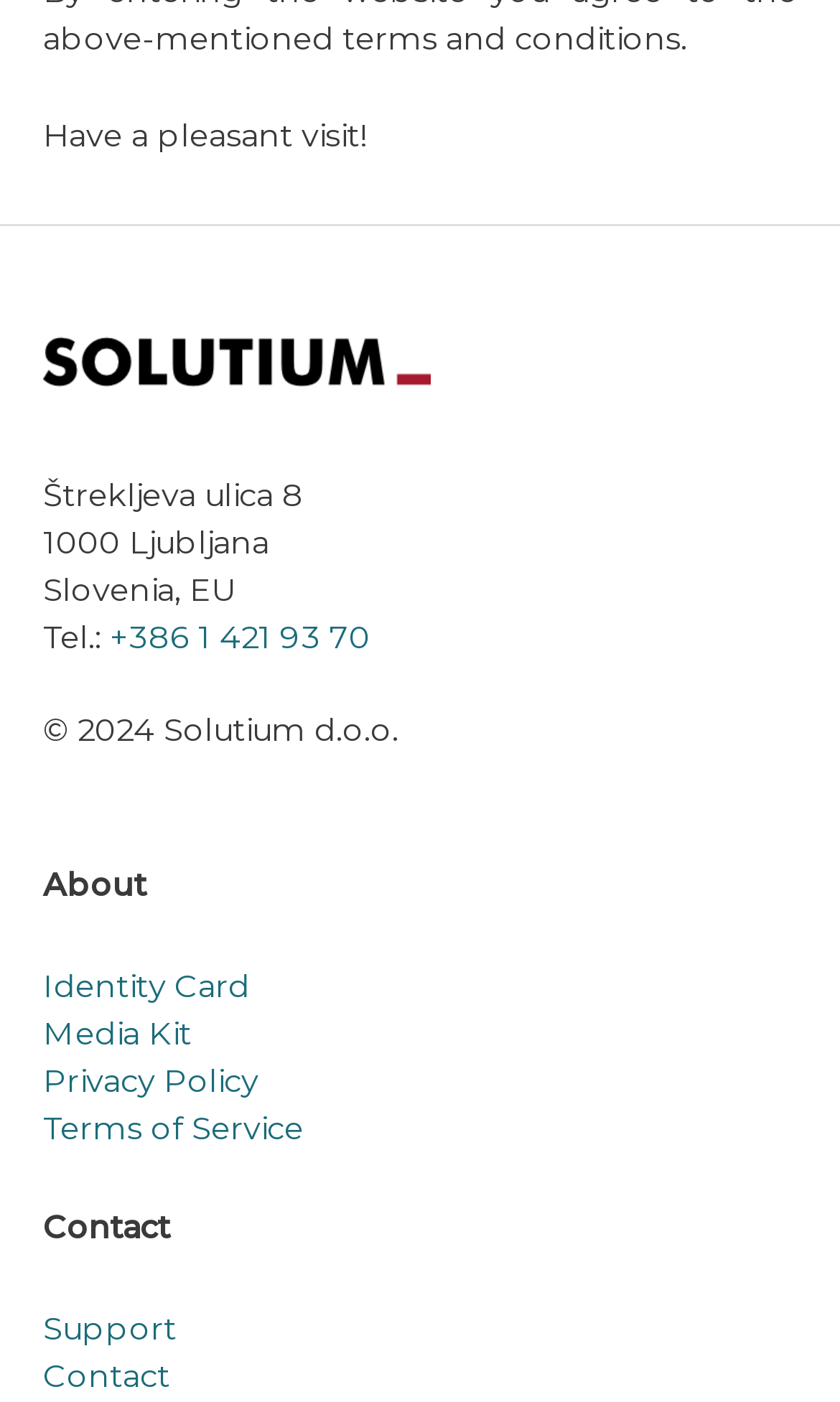What is the address of the company?
Give a single word or phrase answer based on the content of the image.

Štrekljeva ulica 8, 1000 Ljubljana, Slovenia, EU